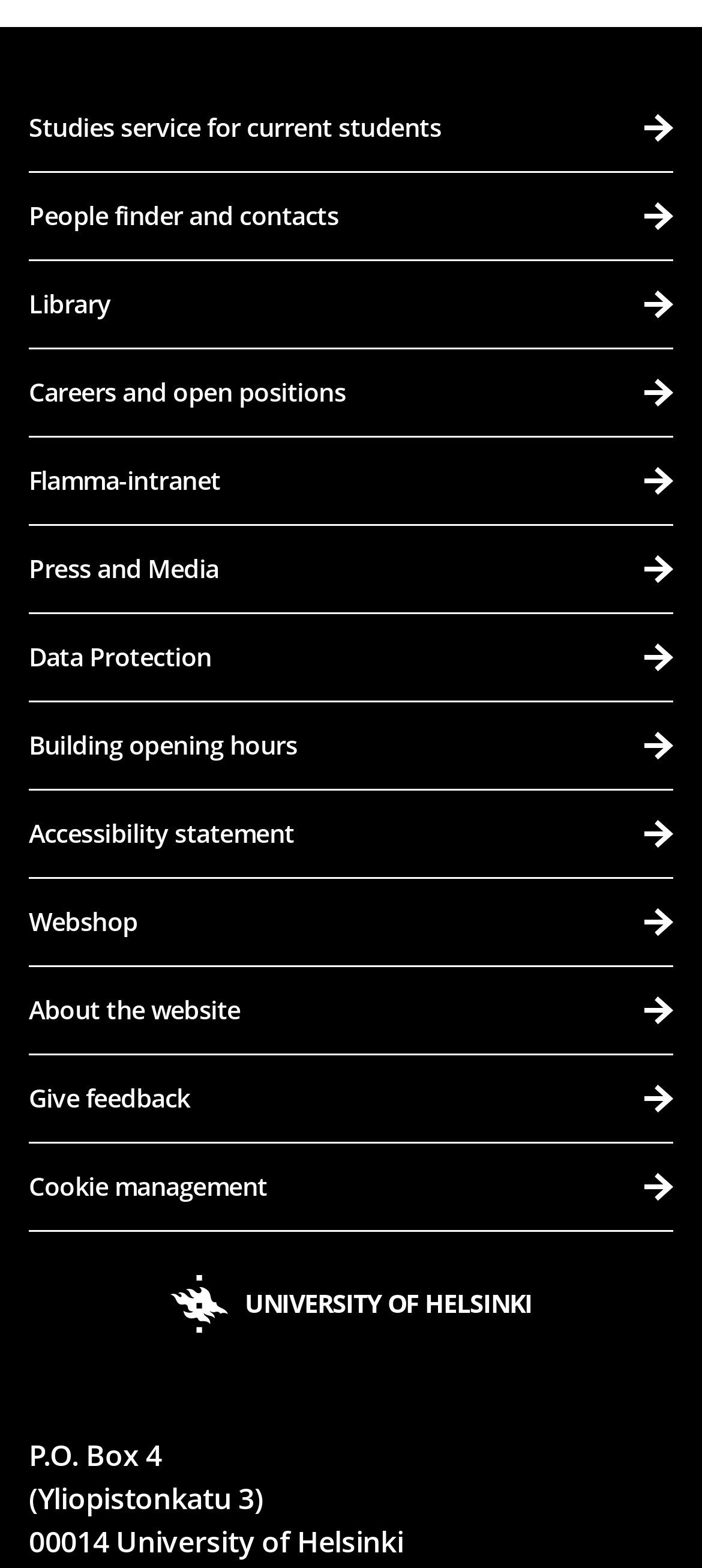What is the position of the 'People finder and contacts' link?
Identify the answer in the screenshot and reply with a single word or phrase.

Second from the top